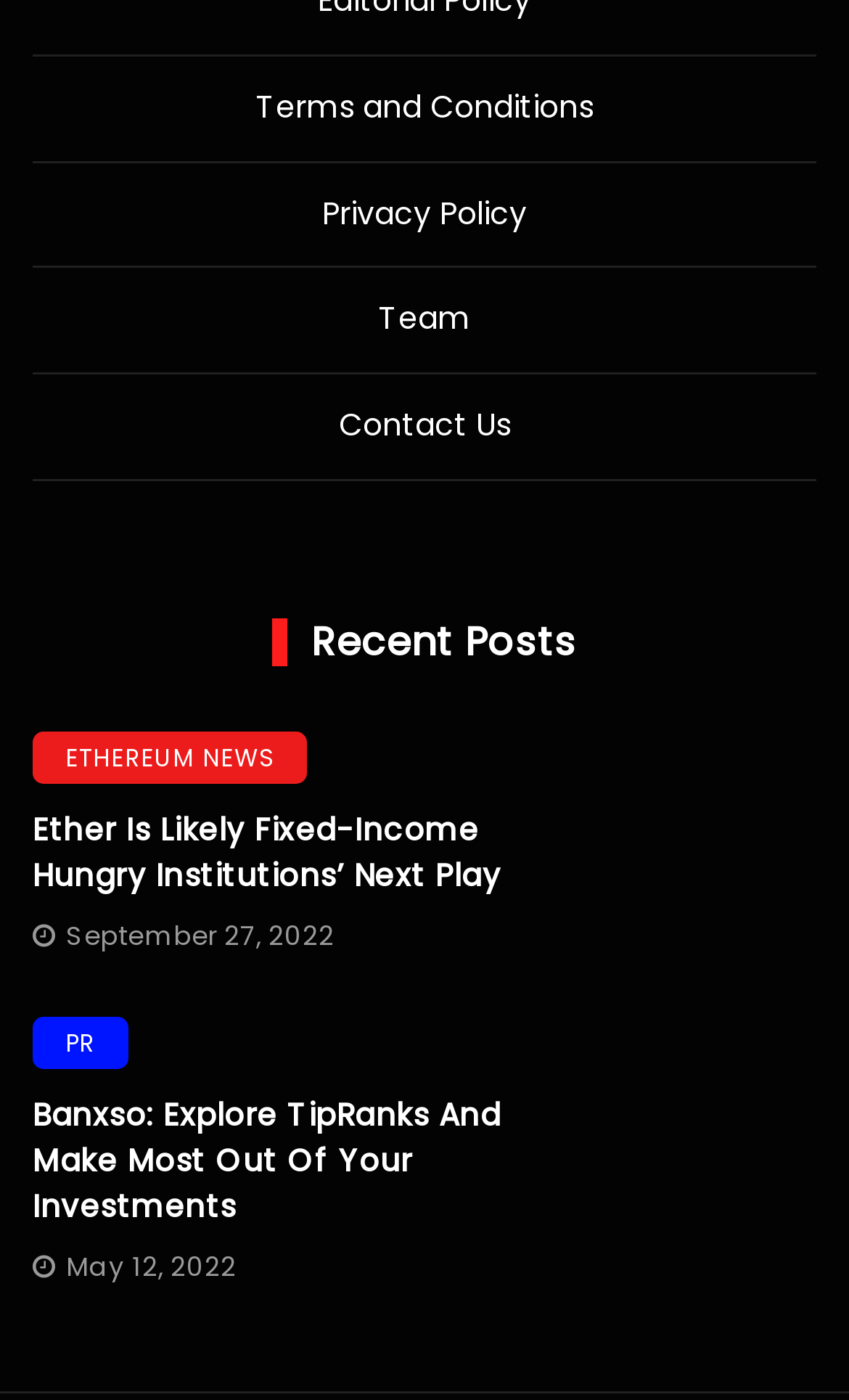Determine the coordinates of the bounding box that should be clicked to complete the instruction: "Read recent post about Ether". The coordinates should be represented by four float numbers between 0 and 1: [left, top, right, bottom].

[0.705, 0.522, 0.962, 0.677]